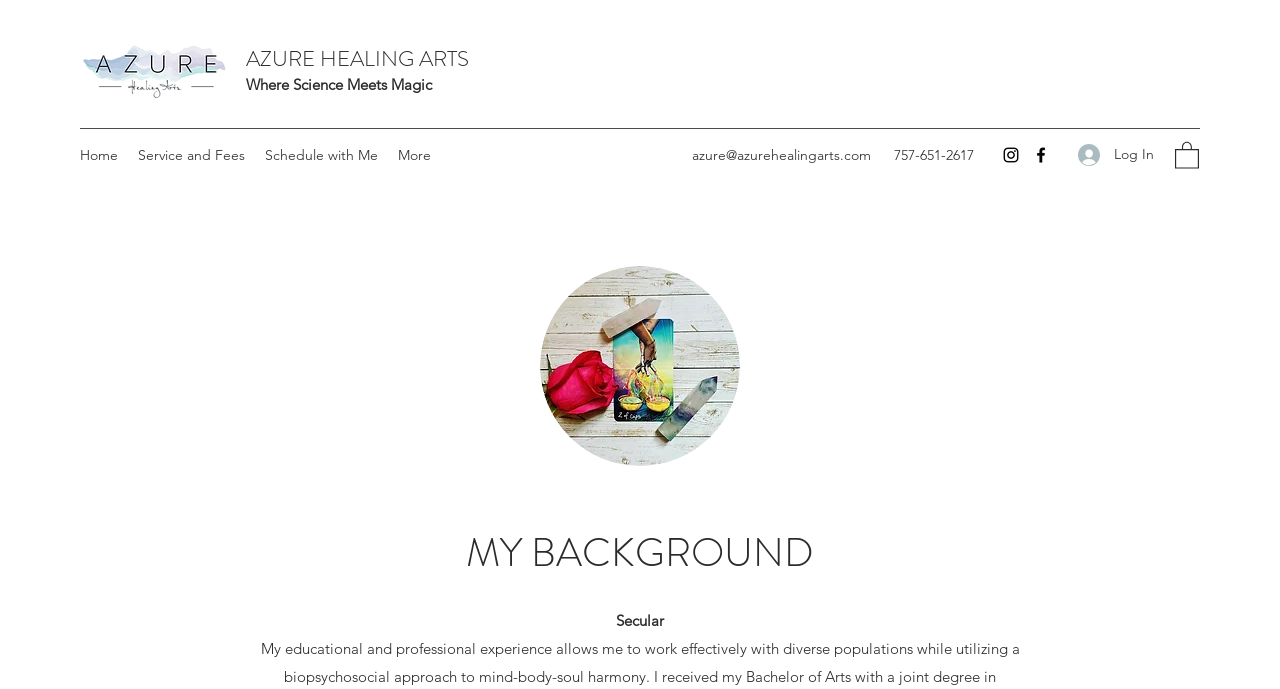Please specify the bounding box coordinates of the region to click in order to perform the following instruction: "View previous post".

None